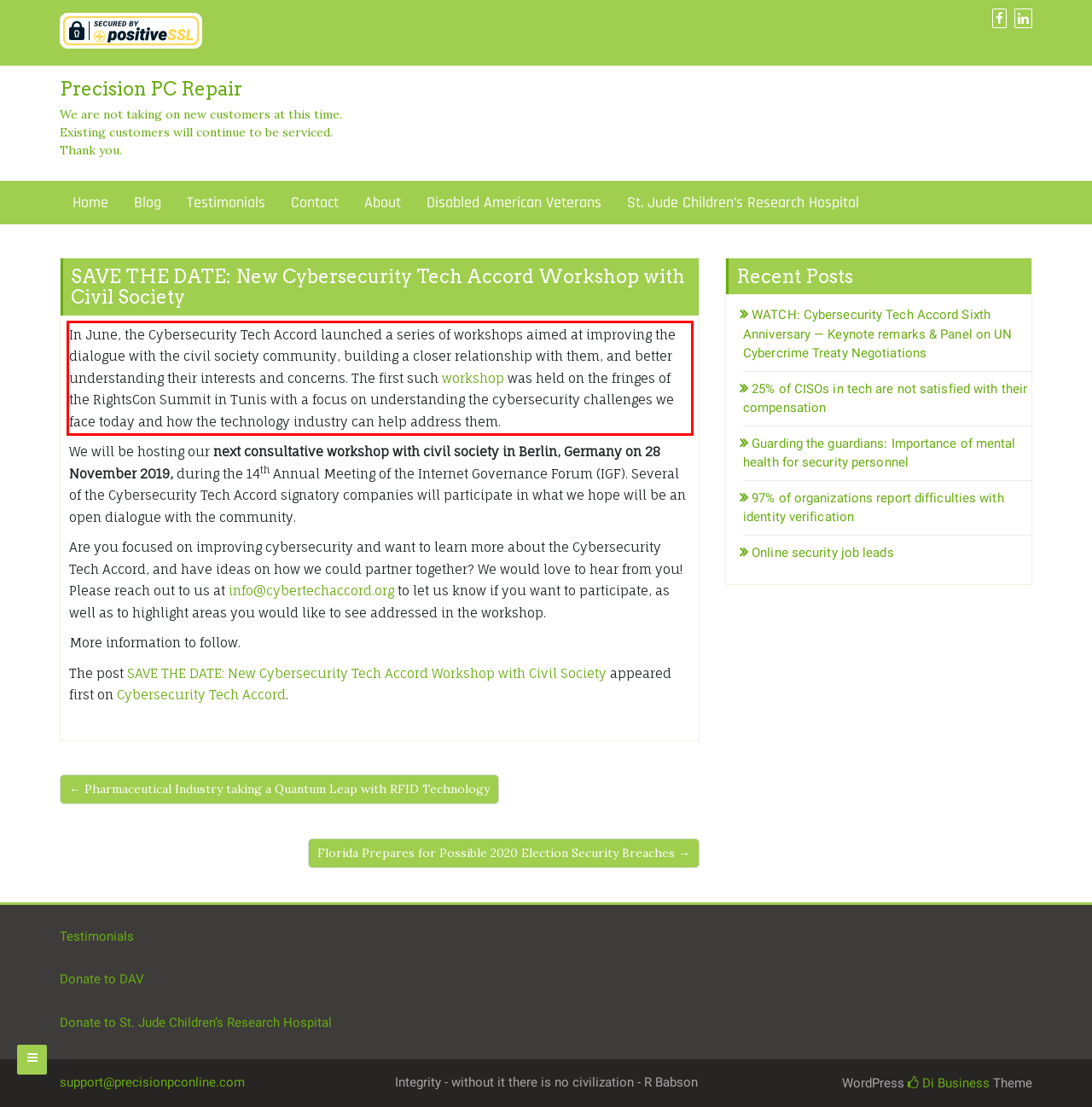Given a webpage screenshot, identify the text inside the red bounding box using OCR and extract it.

In June, the Cybersecurity Tech Accord launched a series of workshops aimed at improving the dialogue with the civil society community, building a closer relationship with them, and better understanding their interests and concerns. The first such workshop was held on the fringes of the RightsCon Summit in Tunis with a focus on understanding the cybersecurity challenges we face today and how the technology industry can help address them.